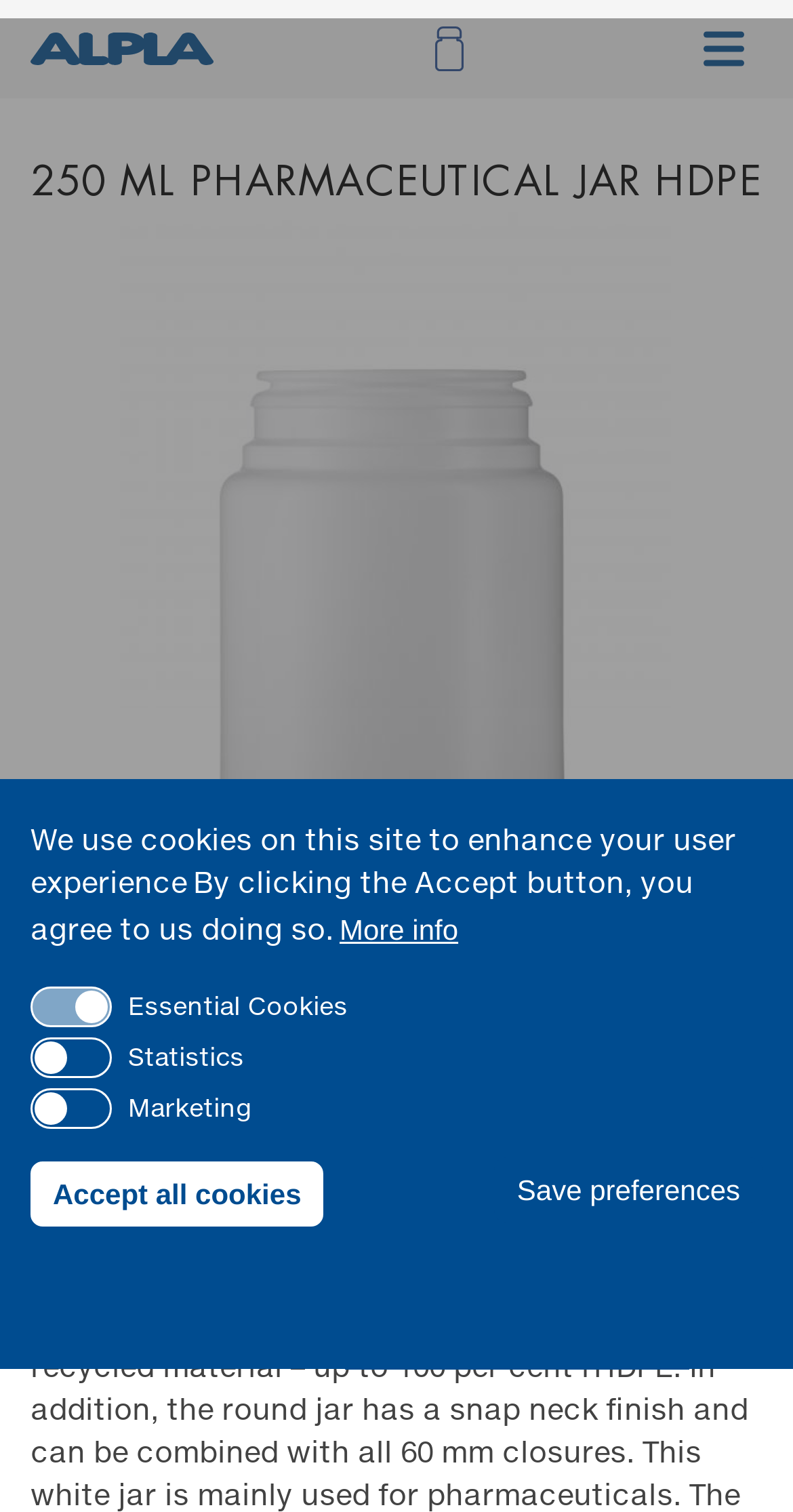Determine the title of the webpage and give its text content.

250 ML PHARMACEUTICAL JAR HDPE